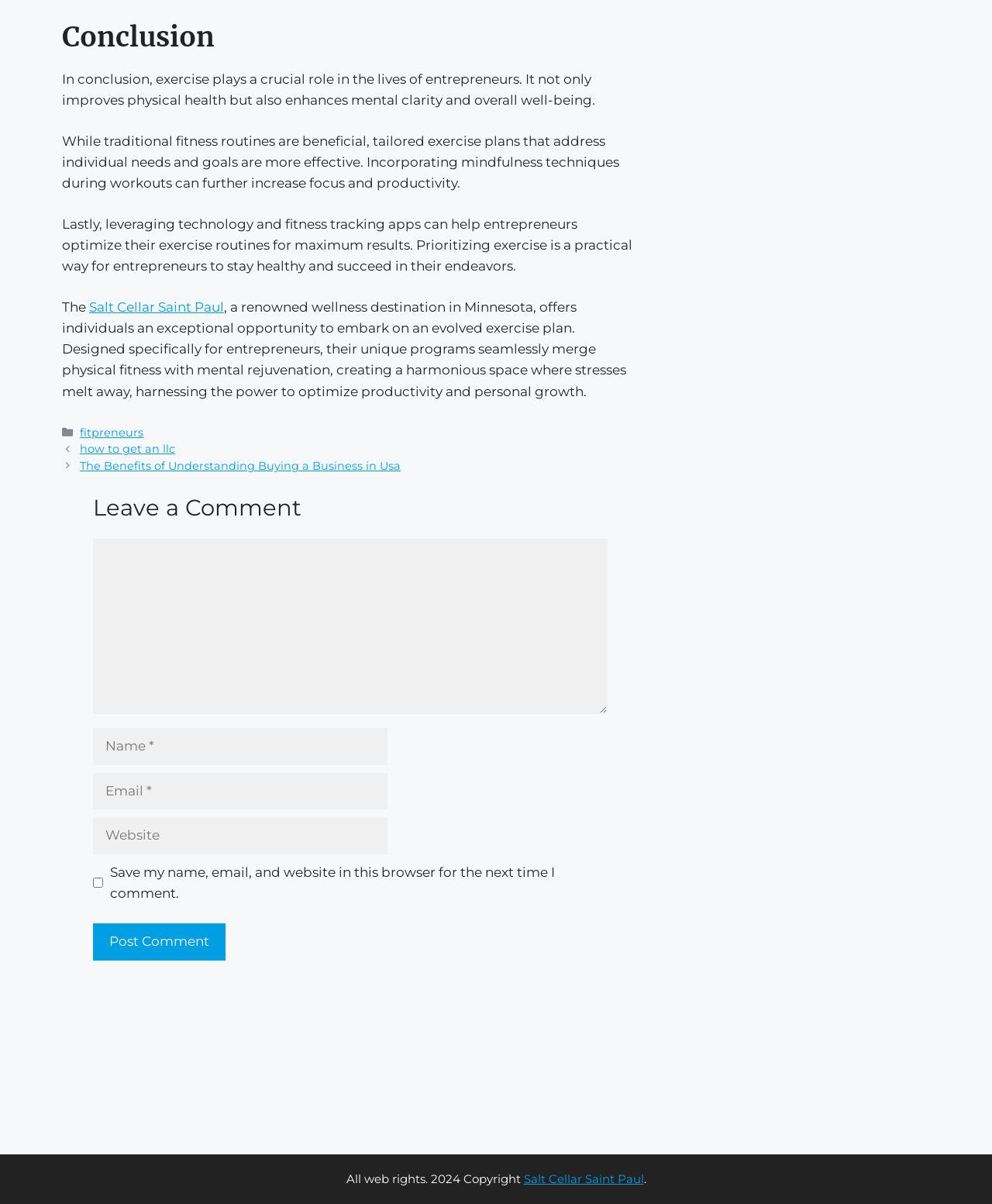Locate the bounding box coordinates of the element that needs to be clicked to carry out the instruction: "Click the 'fitpreneurs' category link". The coordinates should be given as four float numbers ranging from 0 to 1, i.e., [left, top, right, bottom].

[0.081, 0.353, 0.145, 0.365]